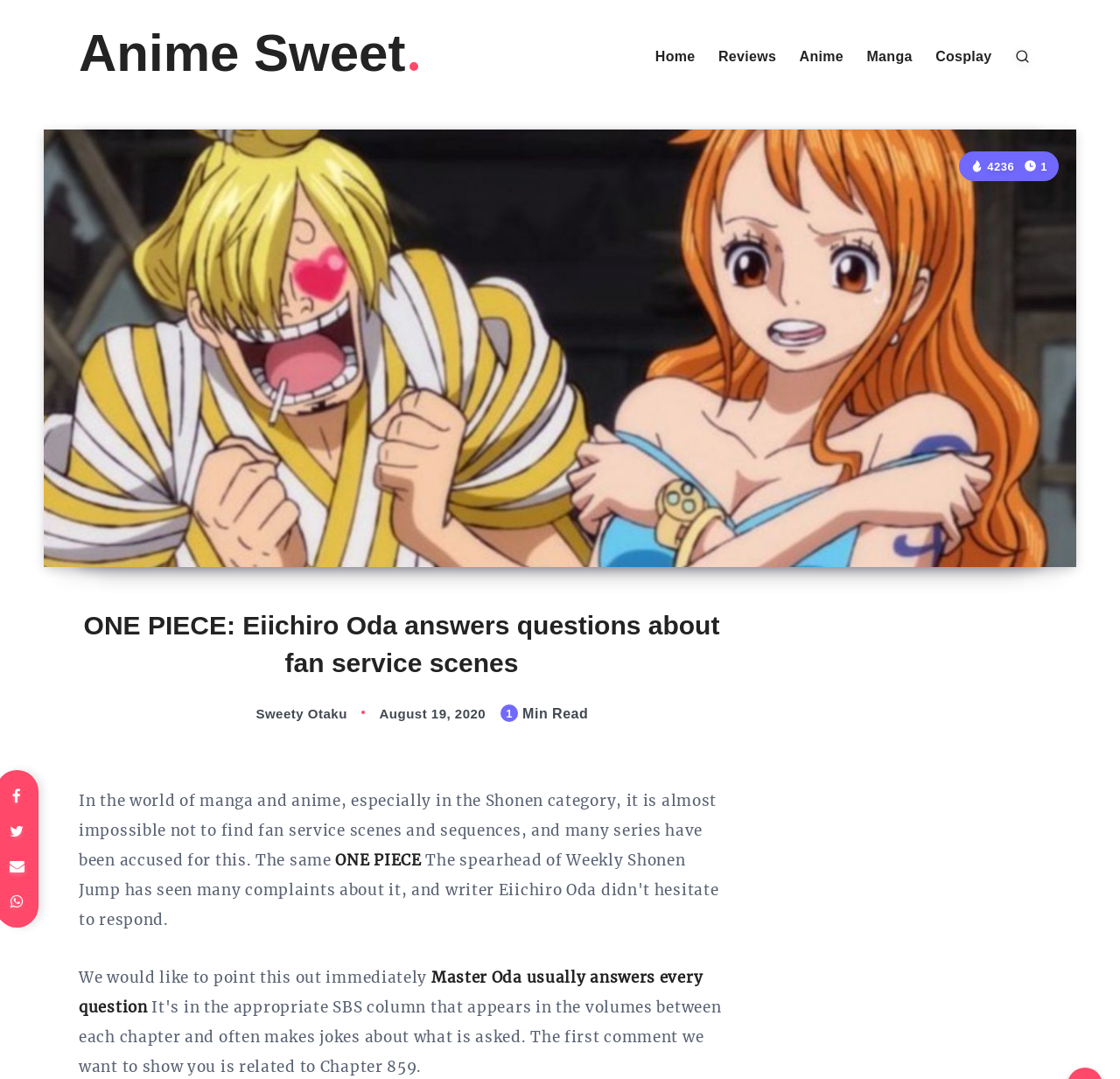Who is the master being referred to?
Based on the image, give a one-word or short phrase answer.

Master Oda